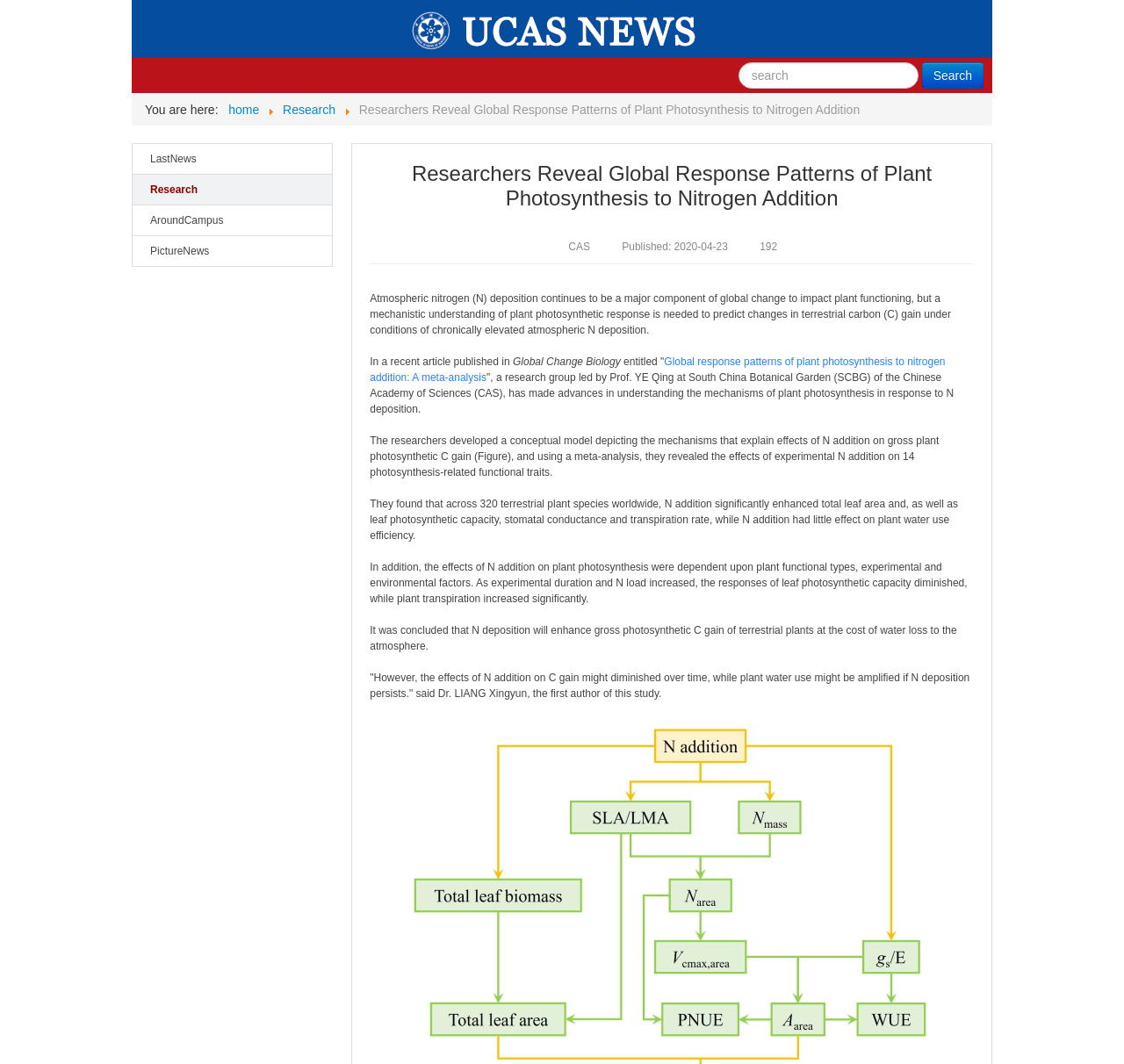Describe every aspect of the webpage comprehensively.

The webpage is from the University of Chinese Academy of Sciences, with a prominent heading at the top center of the page displaying the university's name. Below the heading, there is a search bar with a search button to the right. To the left of the search bar, there is a navigation section with breadcrumbs, showing the current location as "Researchers Reveal Global Response Patterns of Plant Photosynthesis to Nitrogen Addition".

On the left side of the page, there are several links, including "LastNews", "Research", "AroundCampus", and "PictureNews", arranged vertically. Above these links, there is a heading with the title of the article, "Researchers Reveal Global Response Patterns of Plant Photosynthesis to Nitrogen Addition".

The main content of the page is a news article, which starts with a brief summary of the research, followed by several paragraphs of text describing the study's findings. The article includes a few static text elements, such as "CAS" and "Published: 2020-04-23", which are placed above the main text. There is also a link to the original article, "Global response patterns of plant photosynthesis to nitrogen addition: A meta-analysis", within the text.

Throughout the article, there are several sections of text that describe the research methodology and results, including the development of a conceptual model and a meta-analysis of 14 photosynthesis-related functional traits. The text also includes quotes from the researchers, such as Dr. LIANG Xingyun, the first author of the study.

Overall, the webpage is focused on presenting a news article about a research study on plant photosynthesis, with a clear structure and organization of the content.